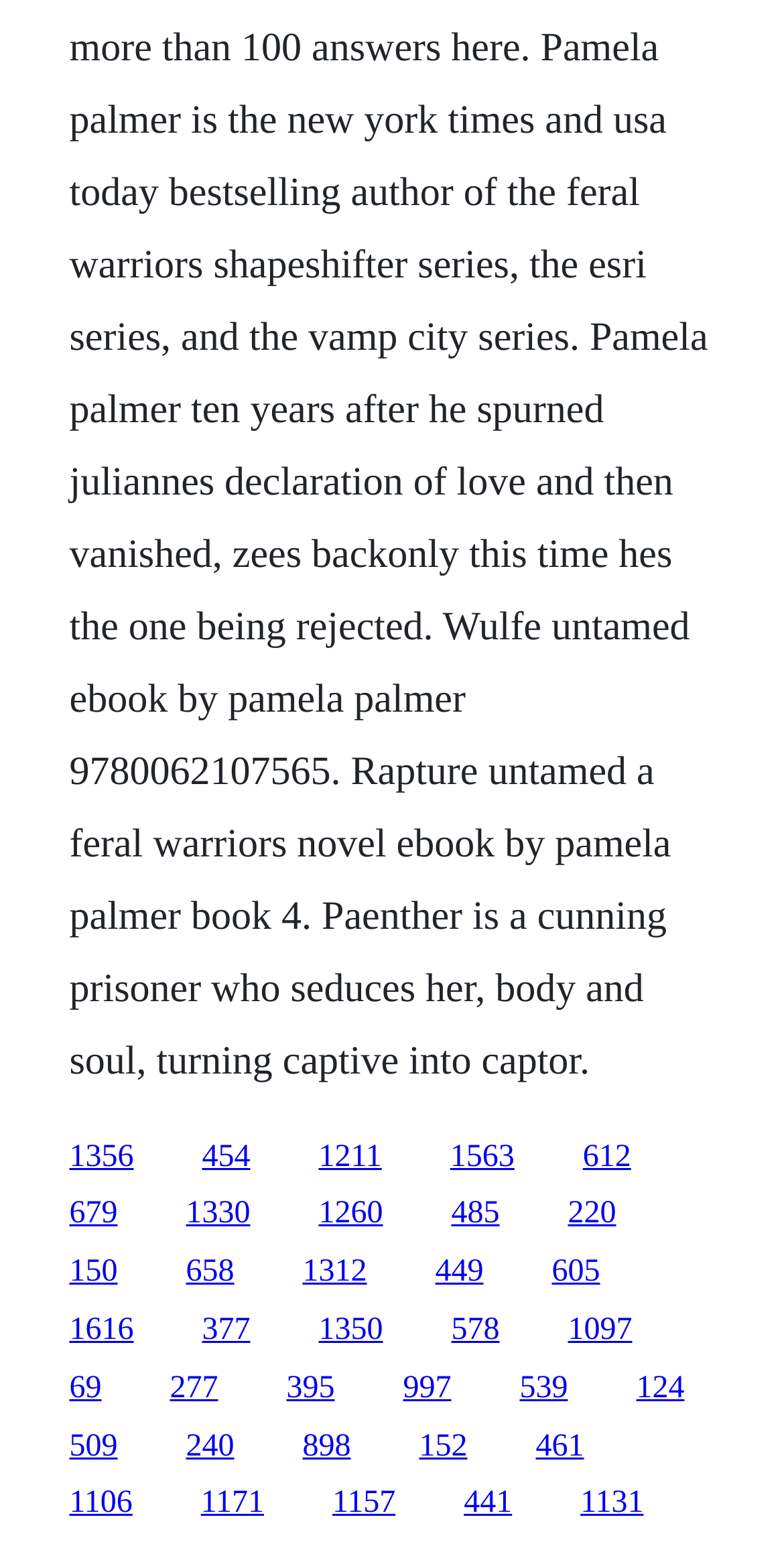What is the purpose of the links on this webpage?
From the screenshot, provide a brief answer in one word or phrase.

Navigation